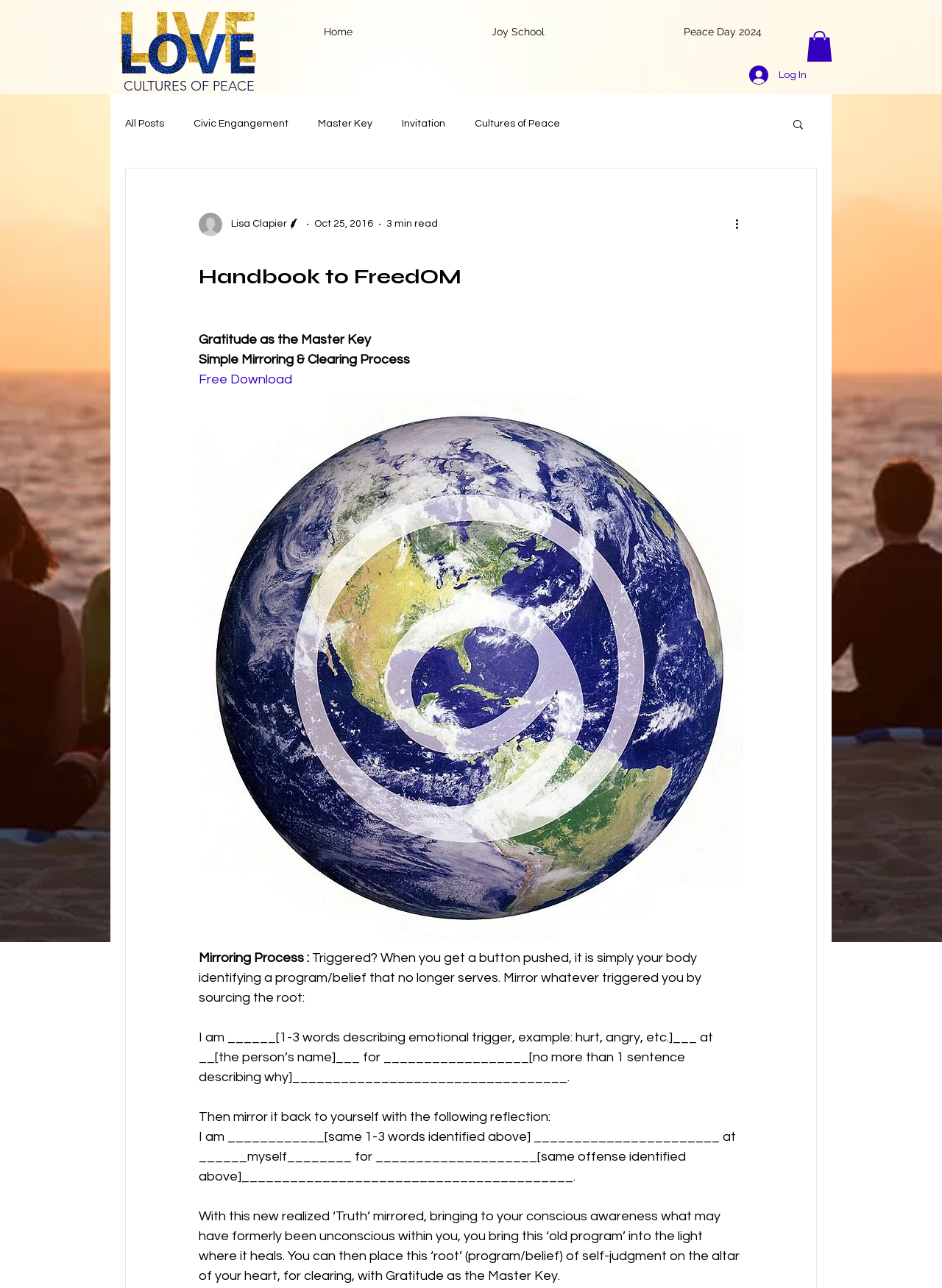Please determine the bounding box coordinates of the area that needs to be clicked to complete this task: 'View the writer's profile'. The coordinates must be four float numbers between 0 and 1, formatted as [left, top, right, bottom].

[0.236, 0.168, 0.305, 0.18]